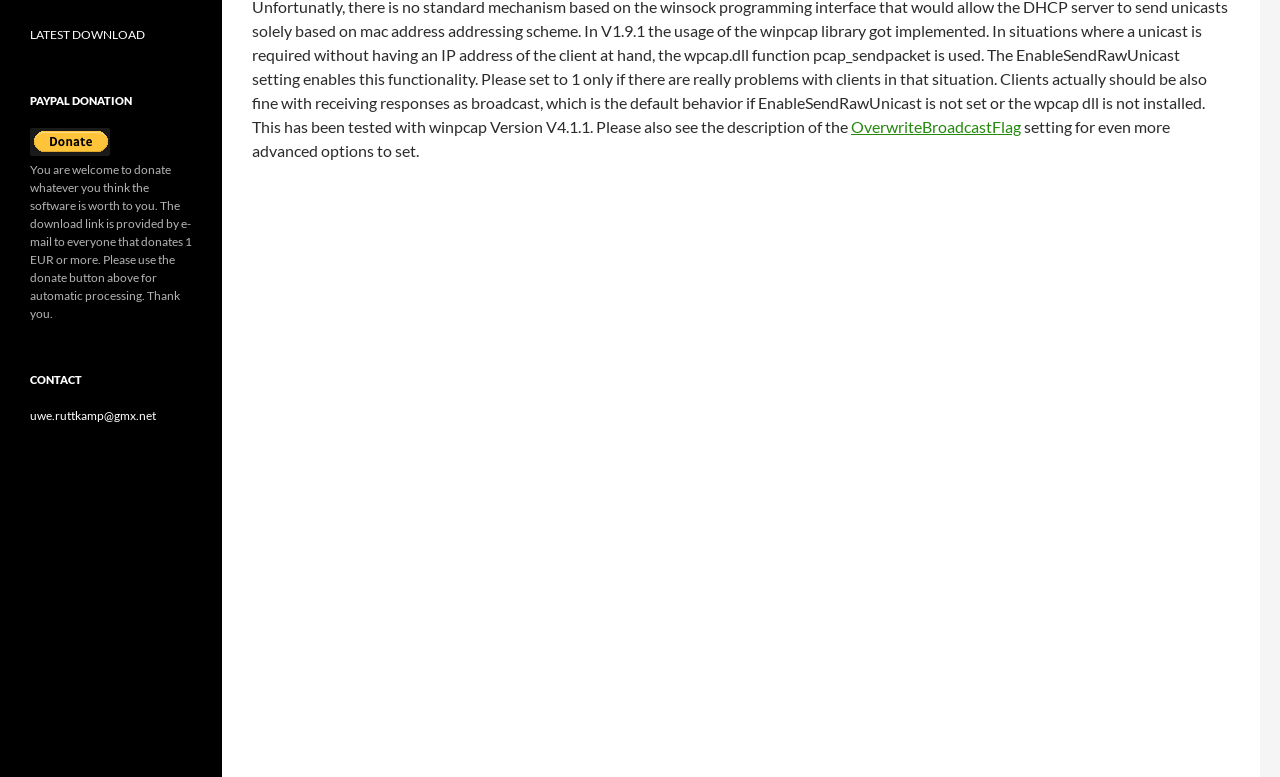Locate the UI element that matches the description LATEST DOWNLOAD in the webpage screenshot. Return the bounding box coordinates in the format (top-left x, top-left y, bottom-right x, bottom-right y), with values ranging from 0 to 1.

[0.023, 0.035, 0.113, 0.054]